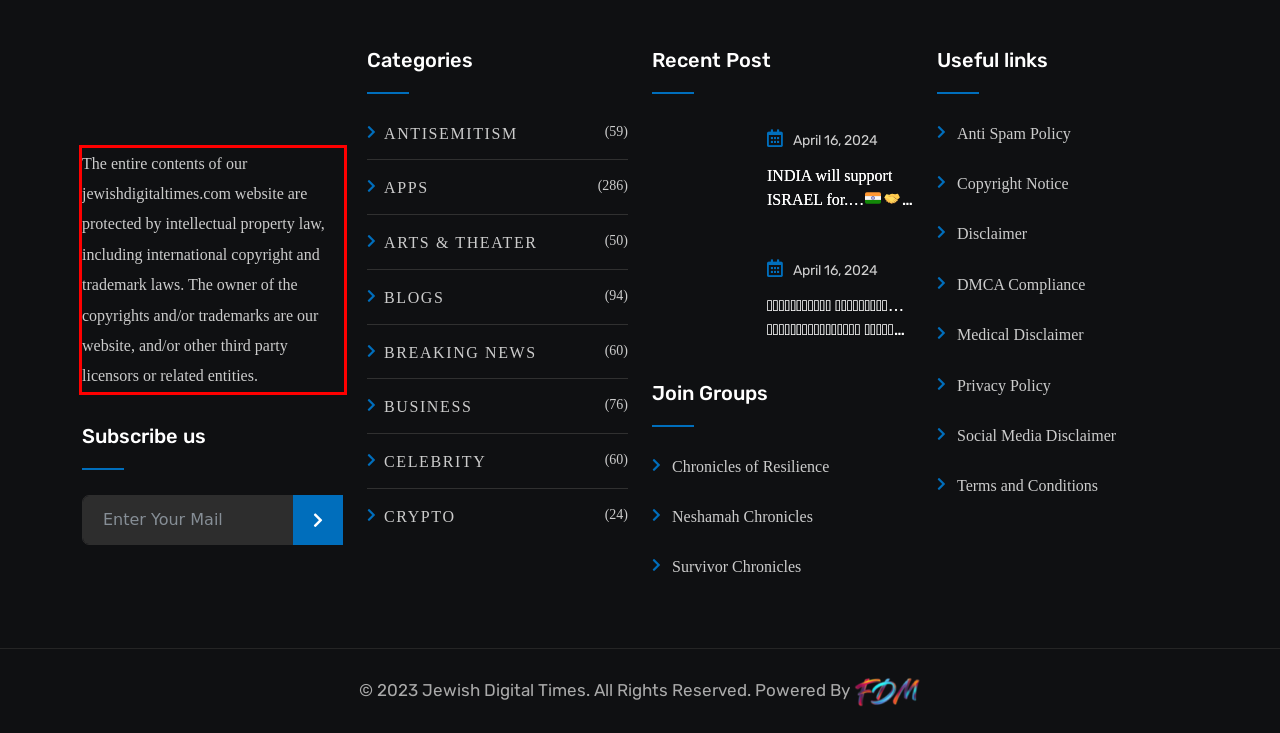Please recognize and transcribe the text located inside the red bounding box in the webpage image.

The entire contents of our jewishdigitaltimes.com website are protected by intellectual property law, including international copyright and trademark laws. The owner of the copyrights and/or trademarks are our website, and/or other third party licensors or related entities.